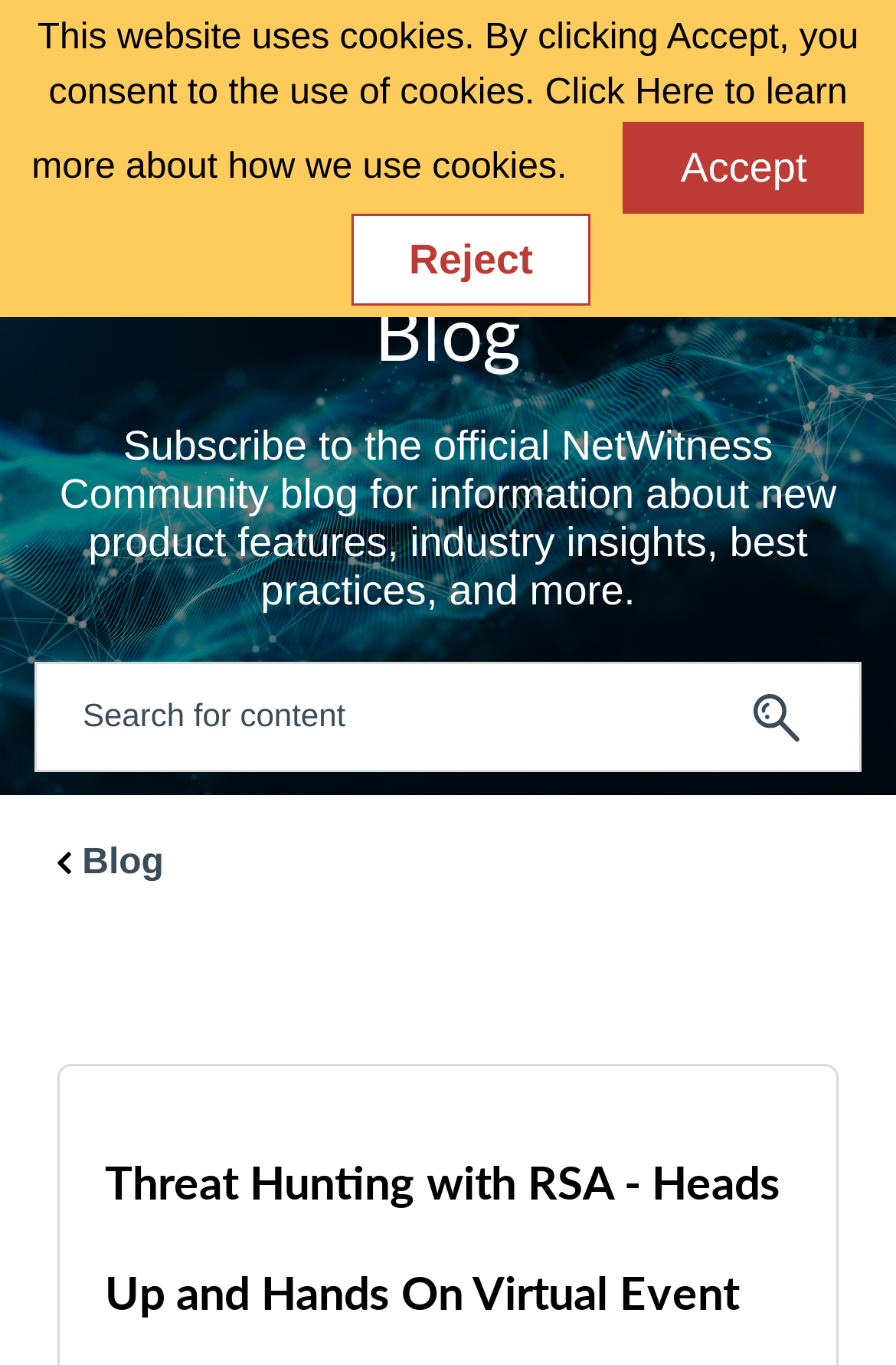Can users sign in?
Answer briefly with a single word or phrase based on the image.

Yes